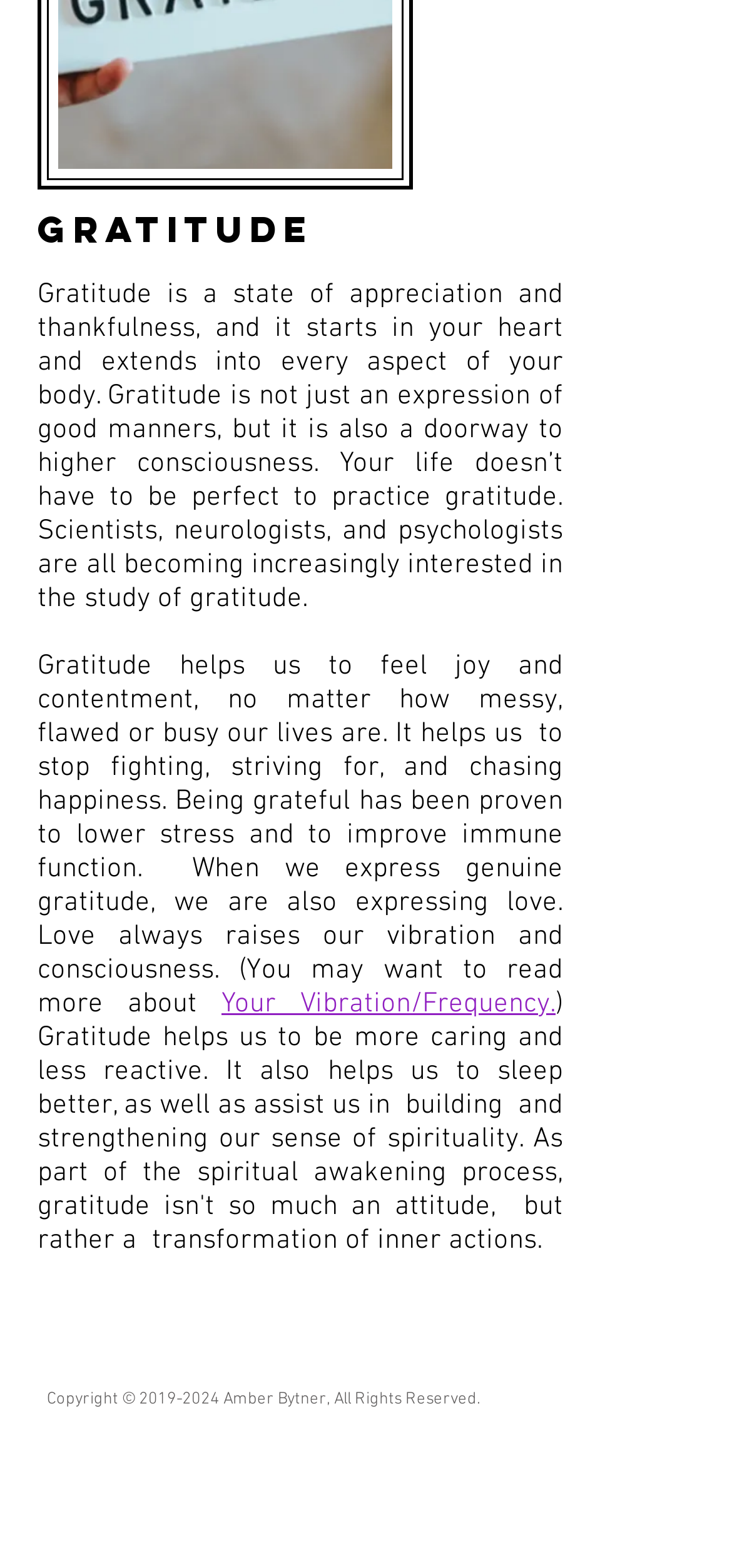Please provide the bounding box coordinates in the format (top-left x, top-left y, bottom-right x, bottom-right y). Remember, all values are floating point numbers between 0 and 1. What is the bounding box coordinate of the region described as: HOME

None